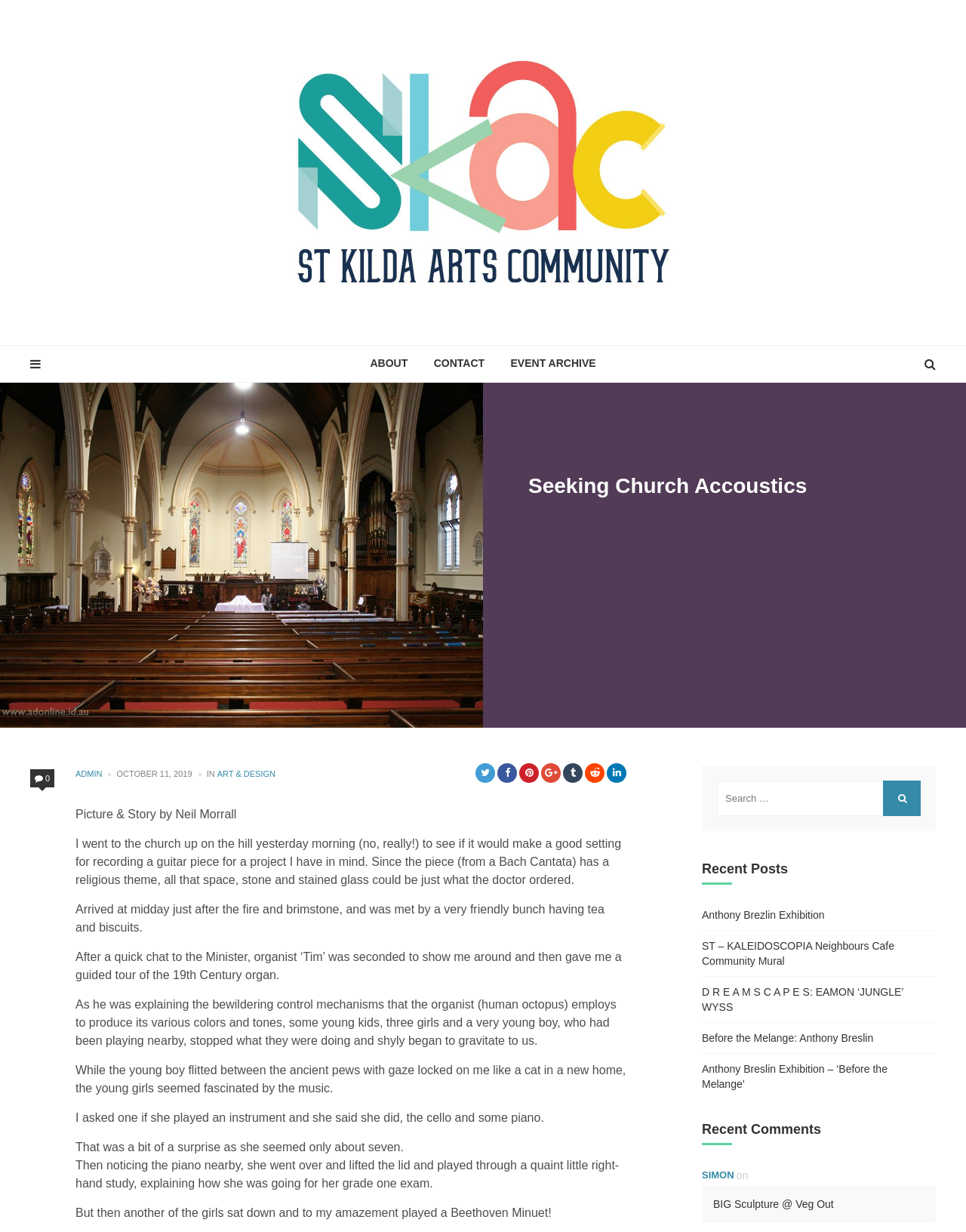Specify the bounding box coordinates of the area to click in order to follow the given instruction: "Search for something."

[0.742, 0.633, 0.914, 0.662]